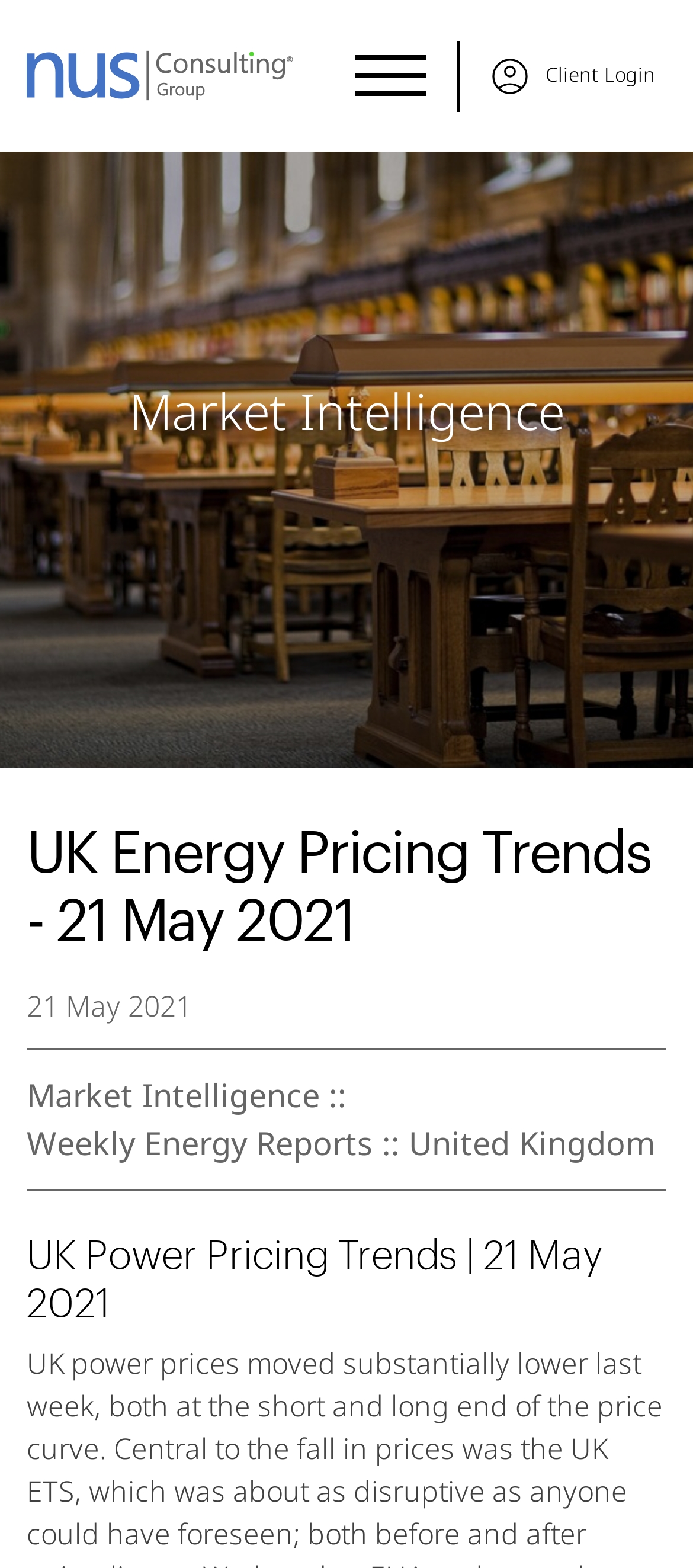Provide a one-word or short-phrase answer to the question:
What type of image is displayed above the menu button?

Desks with row lamps in a library